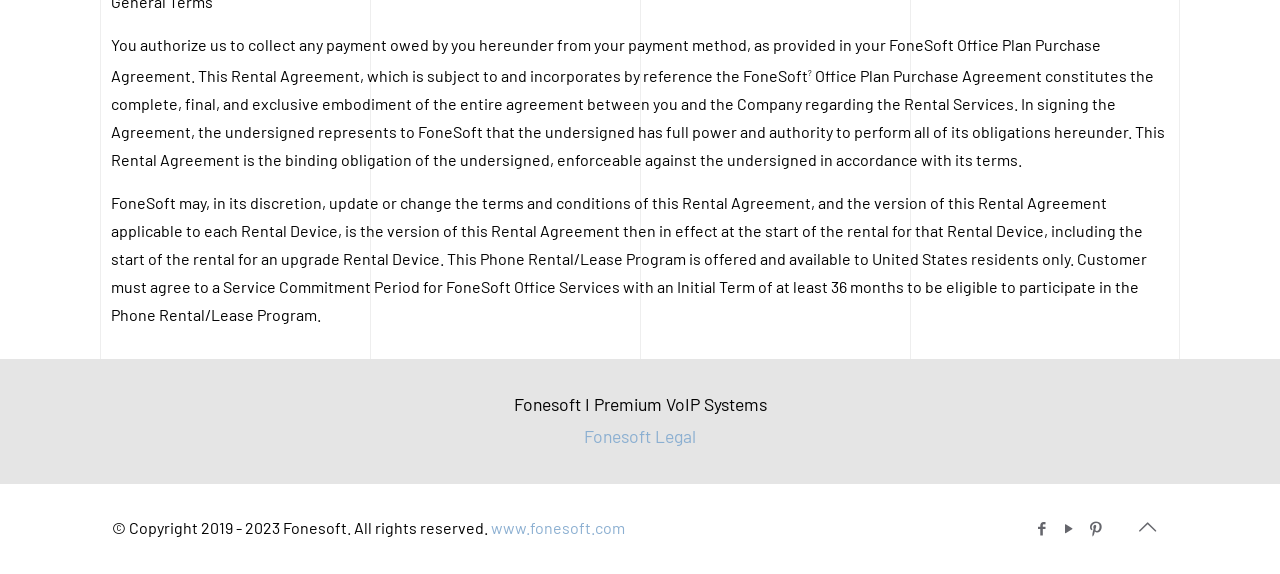Can you give a comprehensive explanation to the question given the content of the image?
What is the purpose of the Phone Rental/Lease Program?

The purpose of the Phone Rental/Lease Program can be inferred from the text 'This Phone Rental/Lease Program is offered and available to United States residents only.' which indicates that the program is specifically designed for residents of the United States.